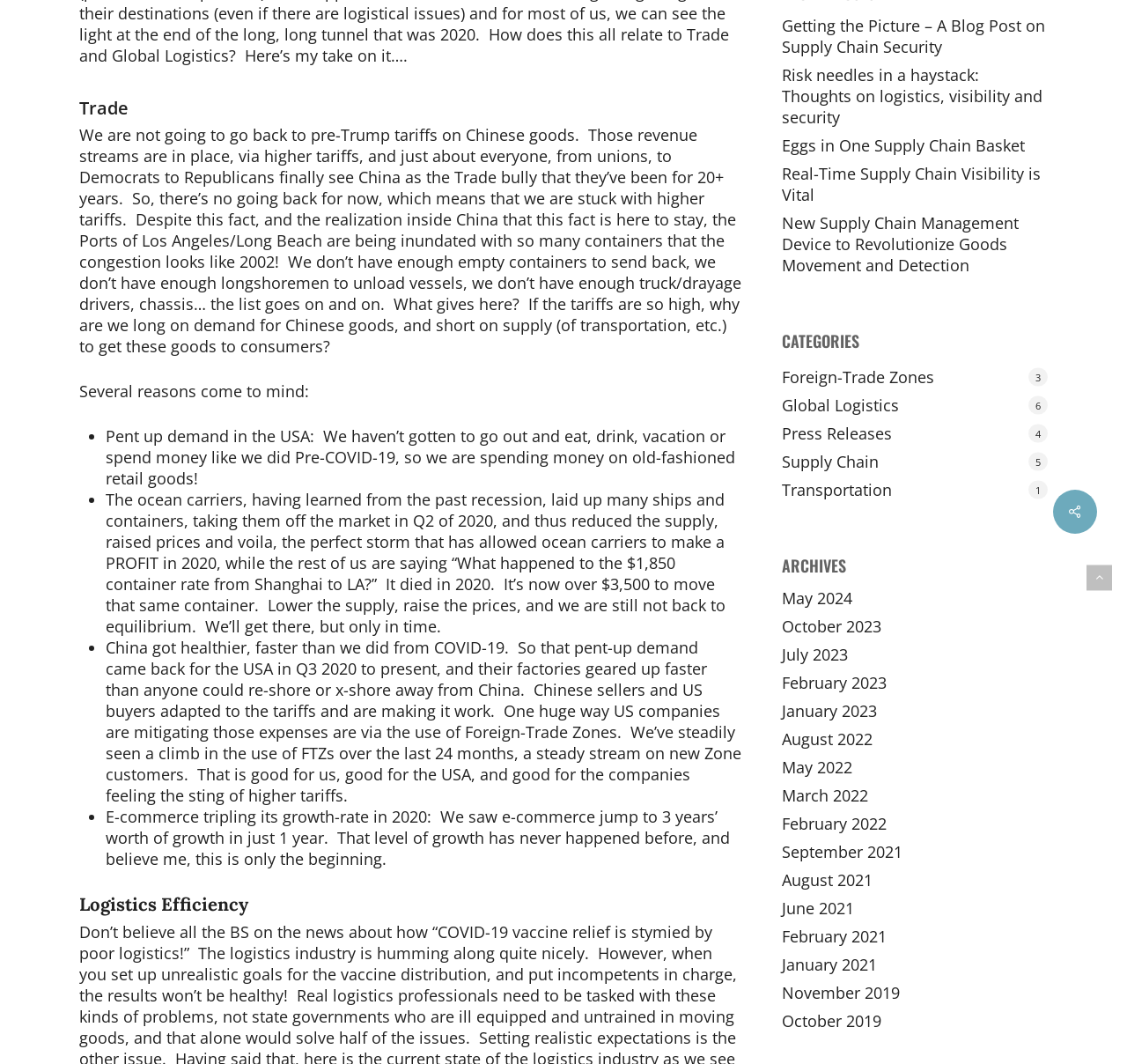Find the bounding box of the web element that fits this description: "February 2022".

[0.693, 0.764, 0.93, 0.784]